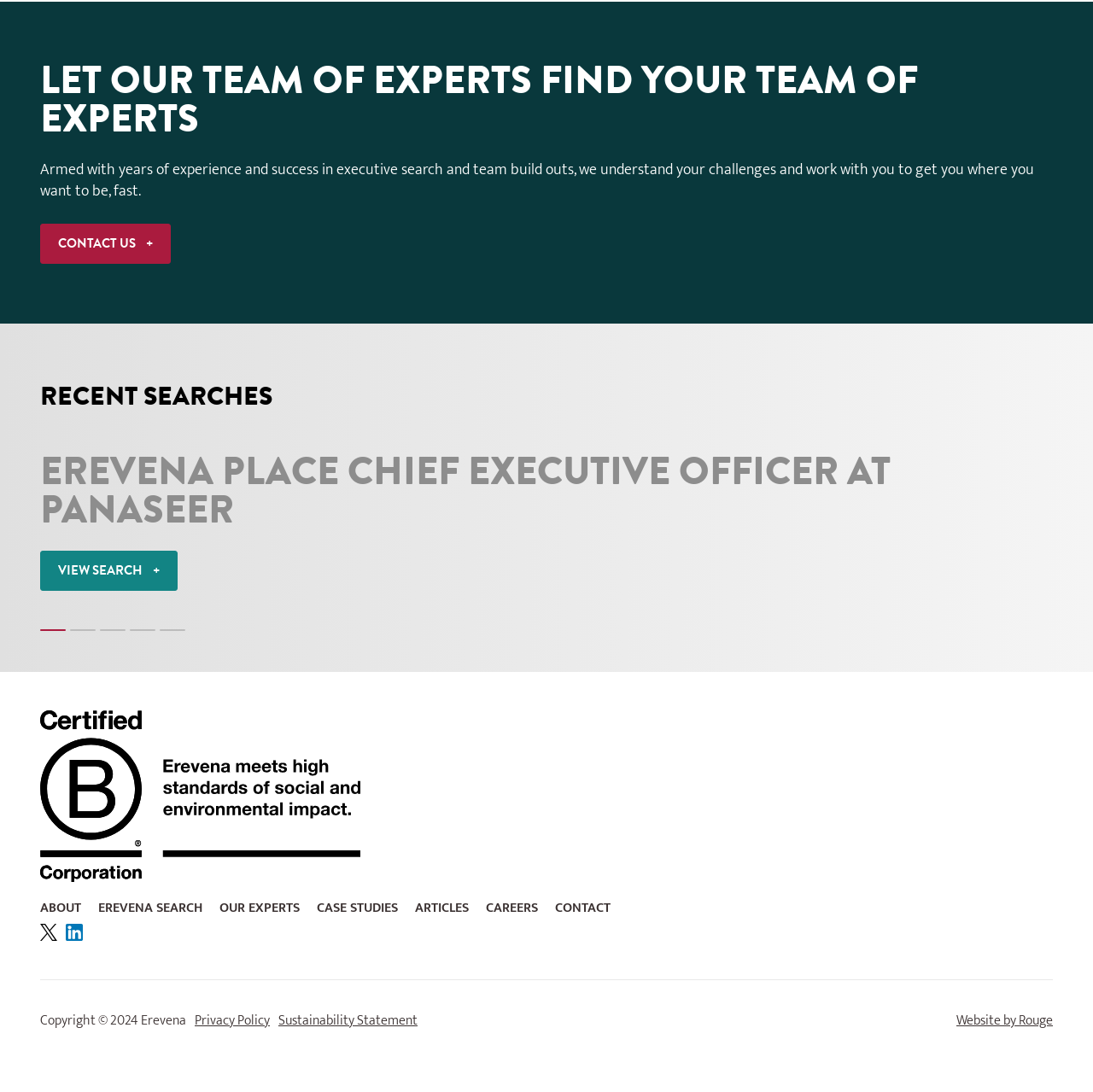Identify the bounding box coordinates for the region of the element that should be clicked to carry out the instruction: "Go to the 'ABOUT' page". The bounding box coordinates should be four float numbers between 0 and 1, i.e., [left, top, right, bottom].

[0.037, 0.821, 0.074, 0.842]